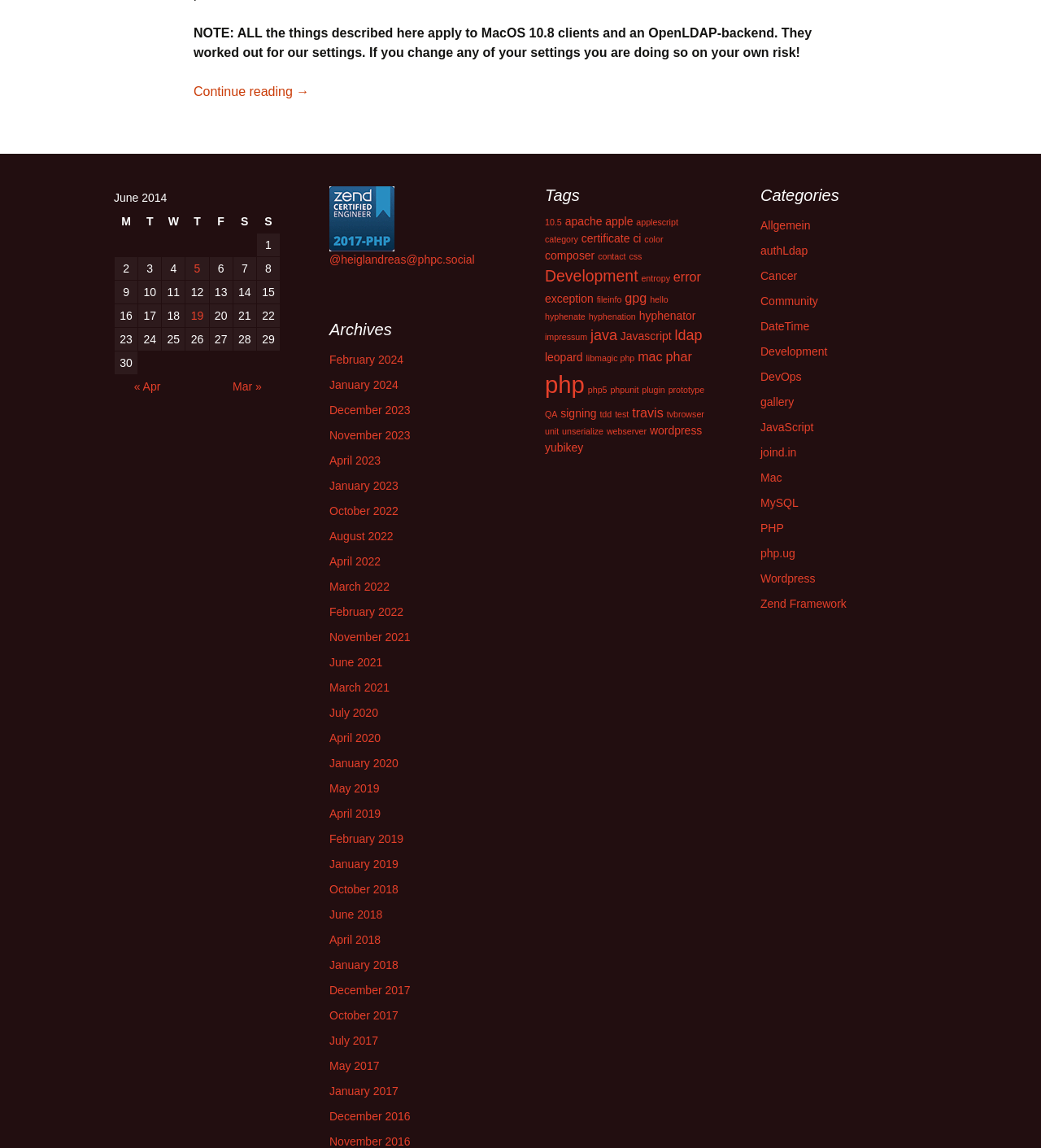Determine the bounding box coordinates of the clickable area required to perform the following instruction: "Go to the previous month". The coordinates should be represented as four float numbers between 0 and 1: [left, top, right, bottom].

[0.109, 0.327, 0.173, 0.347]